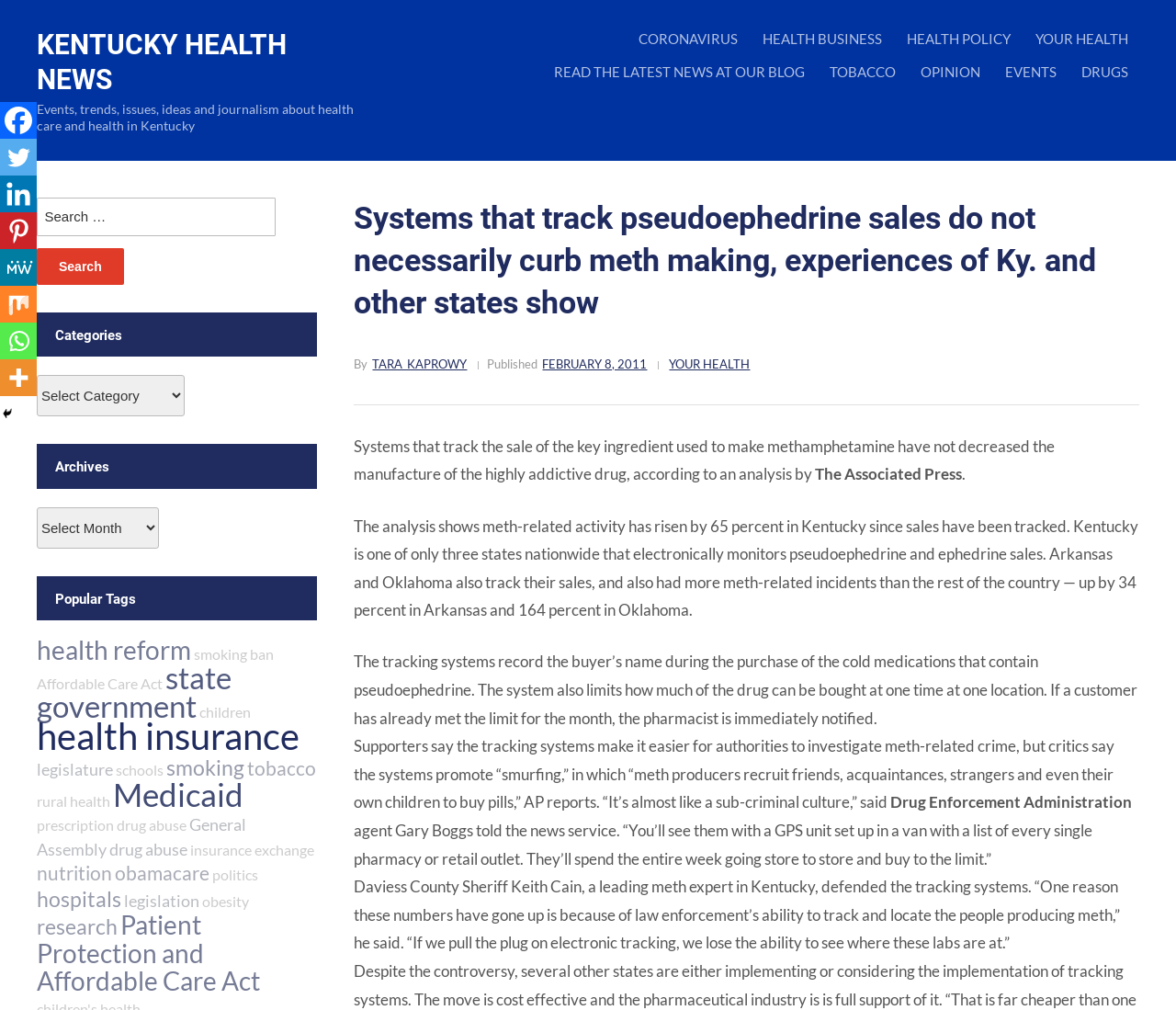Given the element description General Assembly, identify the bounding box coordinates for the UI element on the webpage screenshot. The format should be (top-left x, top-left y, bottom-right x, bottom-right y), with values between 0 and 1.

[0.031, 0.807, 0.209, 0.851]